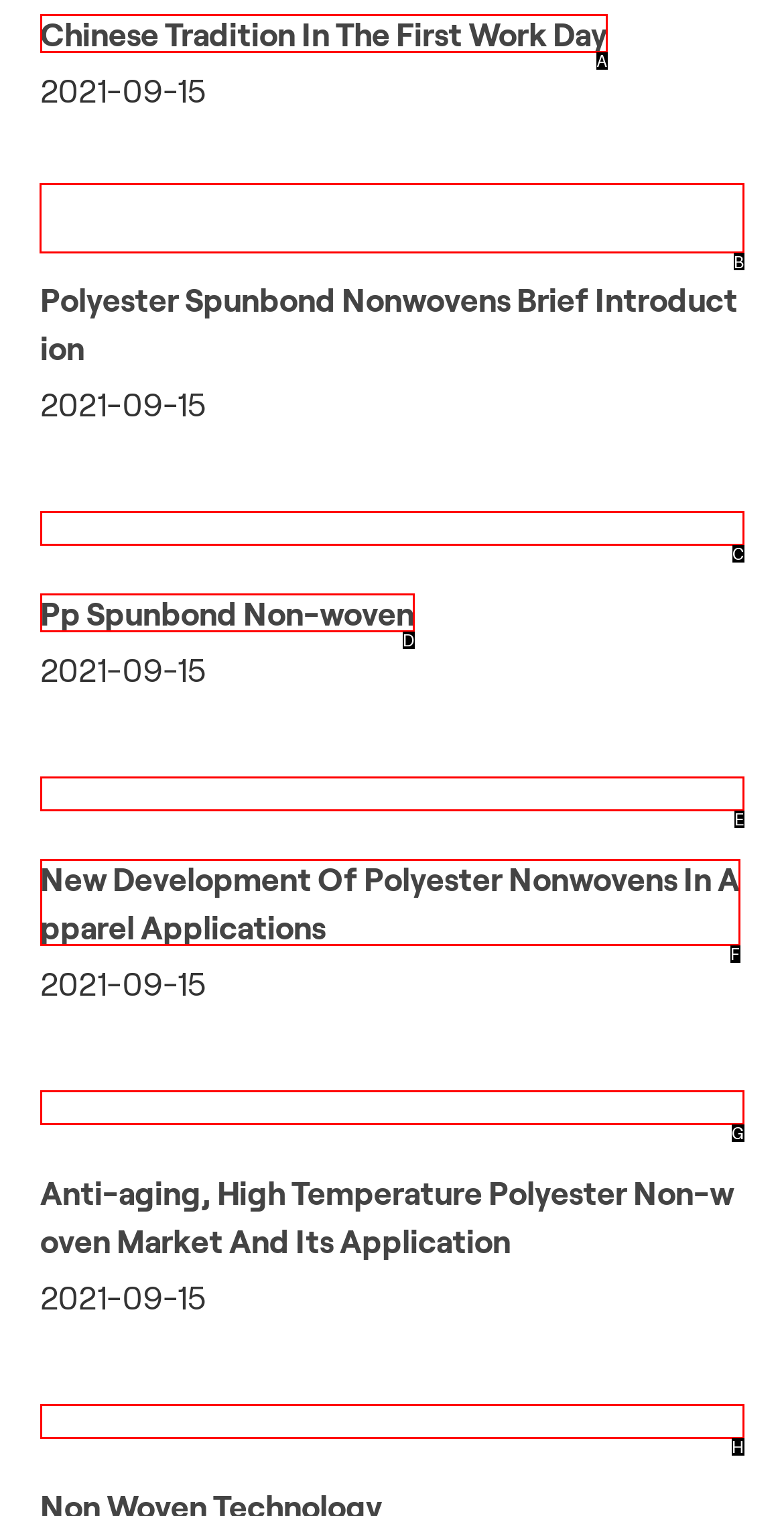Determine which HTML element should be clicked to carry out the following task: View the image named 图片名称 Respond with the letter of the appropriate option.

B